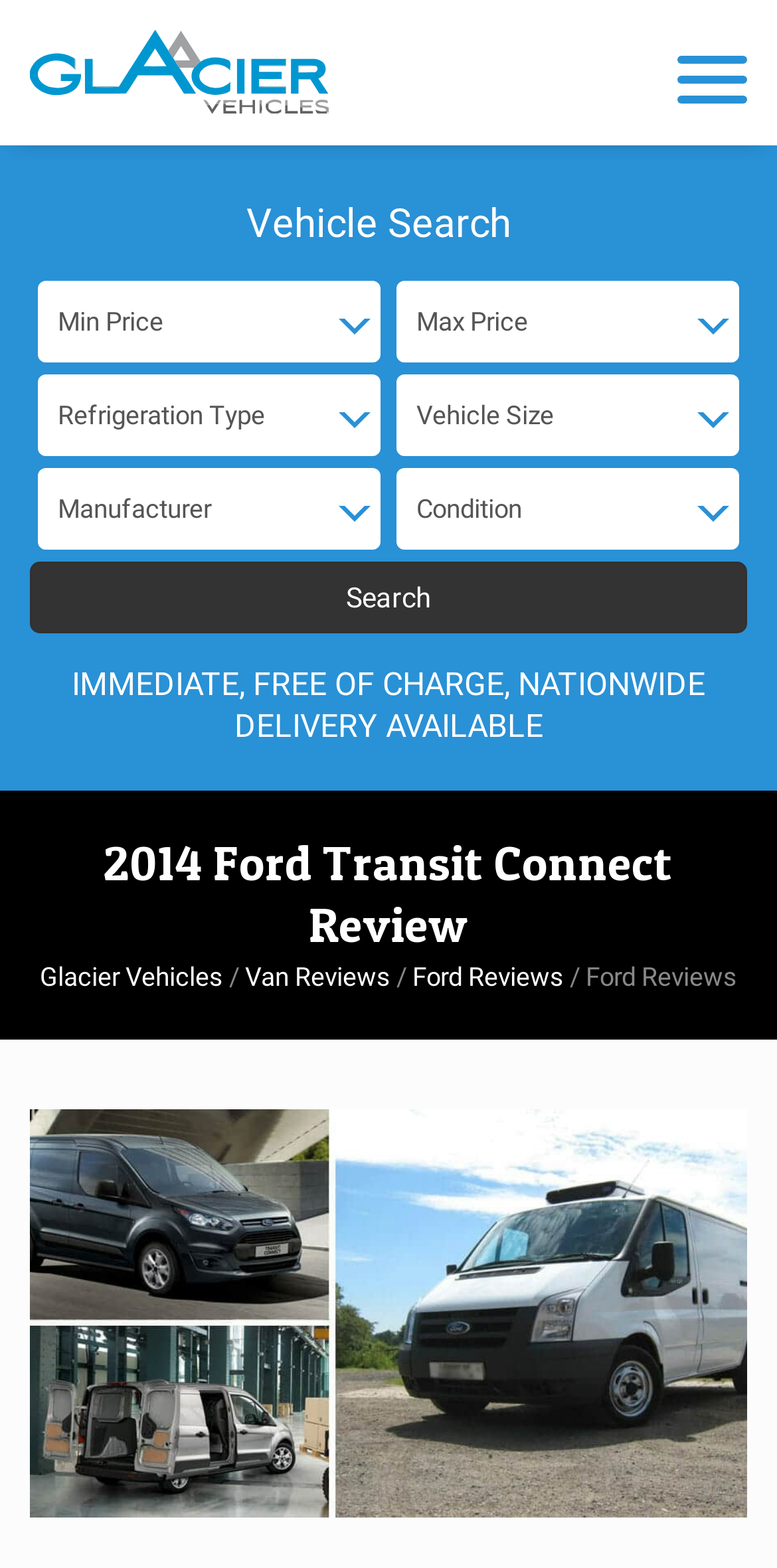Identify the bounding box coordinates of the clickable region to carry out the given instruction: "Visit the Van Reviews page".

[0.315, 0.614, 0.503, 0.633]